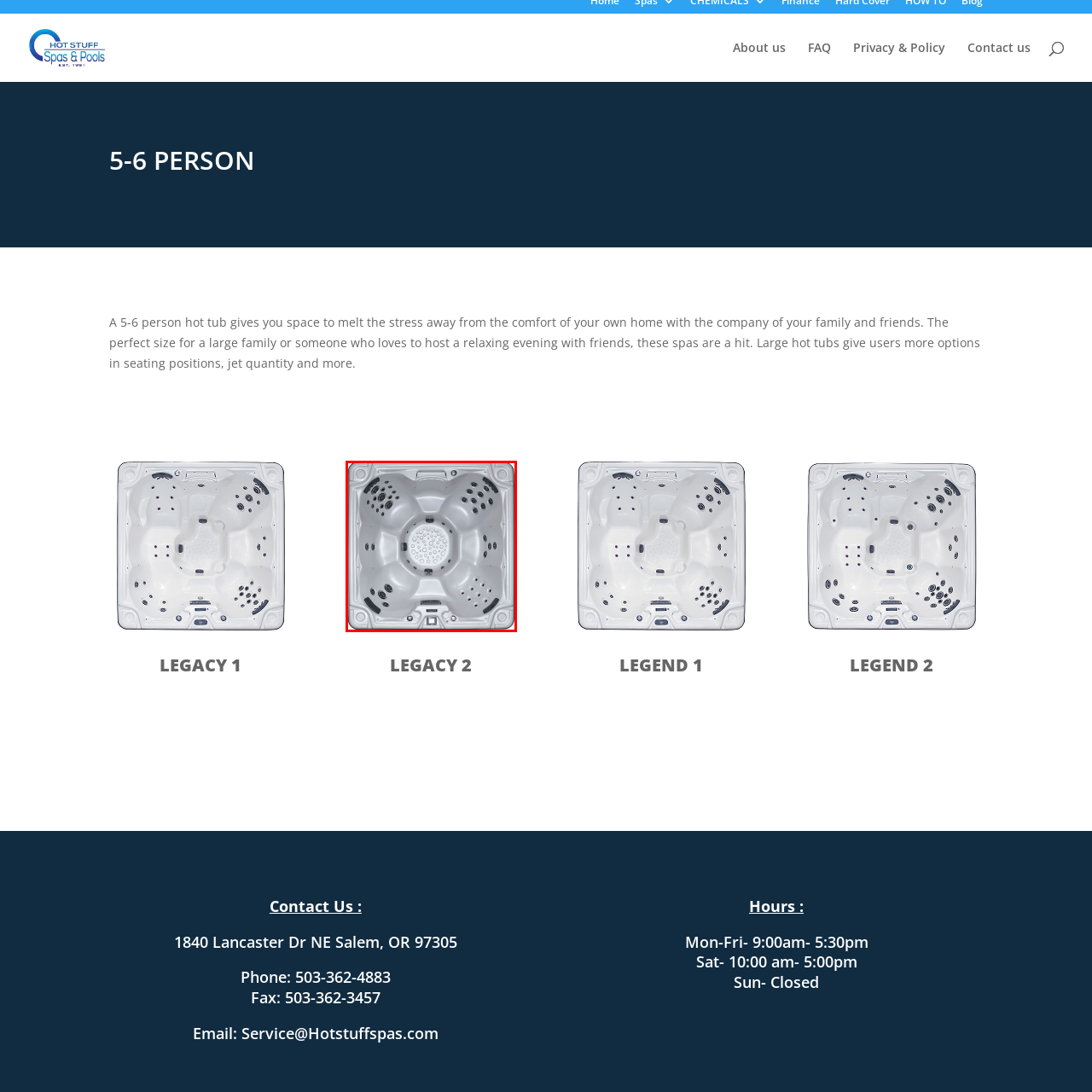Examine the image within the red border, What is the effect of the light-colored shell on the hot tub? 
Please provide a one-word or one-phrase answer.

Feeling of openness and cleanliness